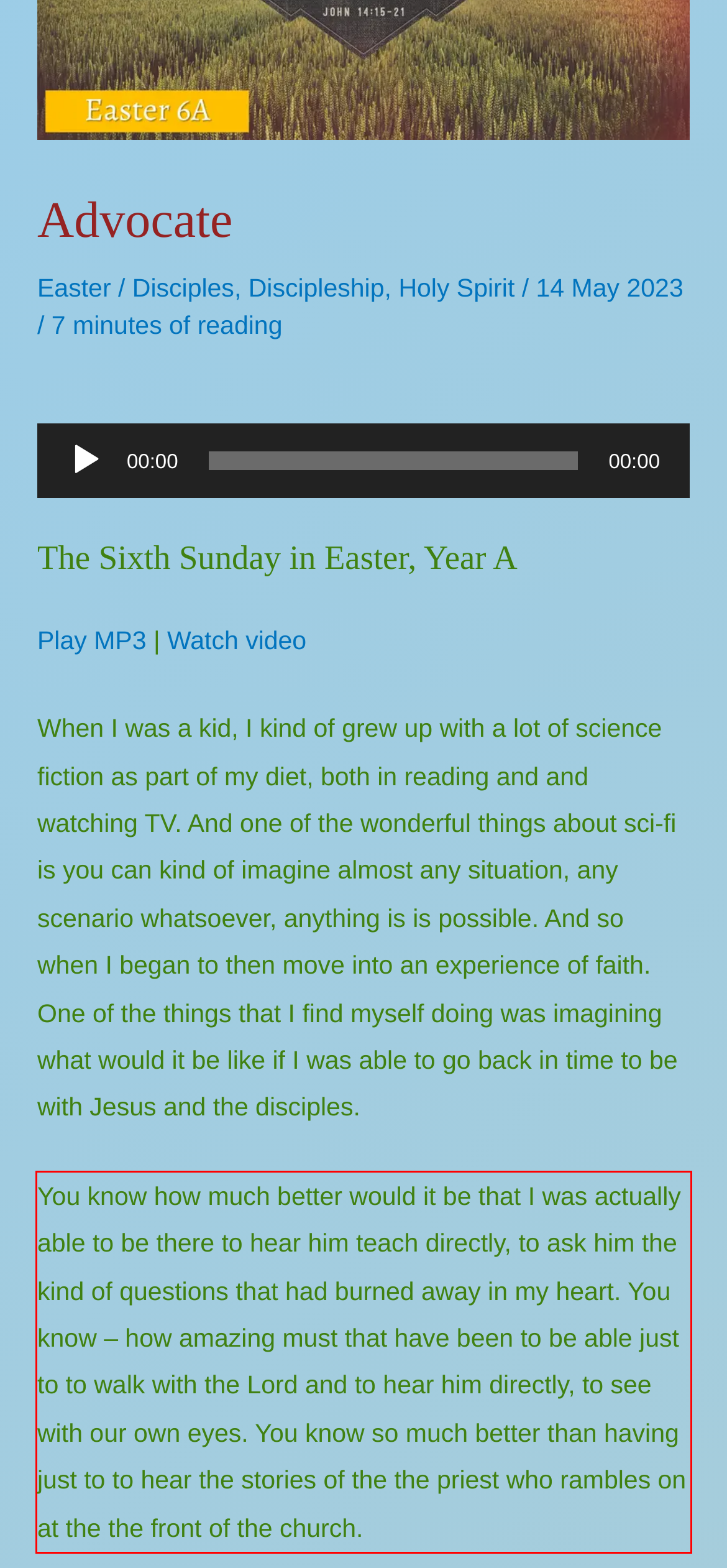You are given a screenshot with a red rectangle. Identify and extract the text within this red bounding box using OCR.

You know how much better would it be that I was actually able to be there to hear him teach directly, to ask him the kind of questions that had burned away in my heart. You know – how amazing must that have been to be able just to to walk with the Lord and to hear him directly, to see with our own eyes. You know so much better than having just to to hear the stories of the the priest who rambles on at the the front of the church.